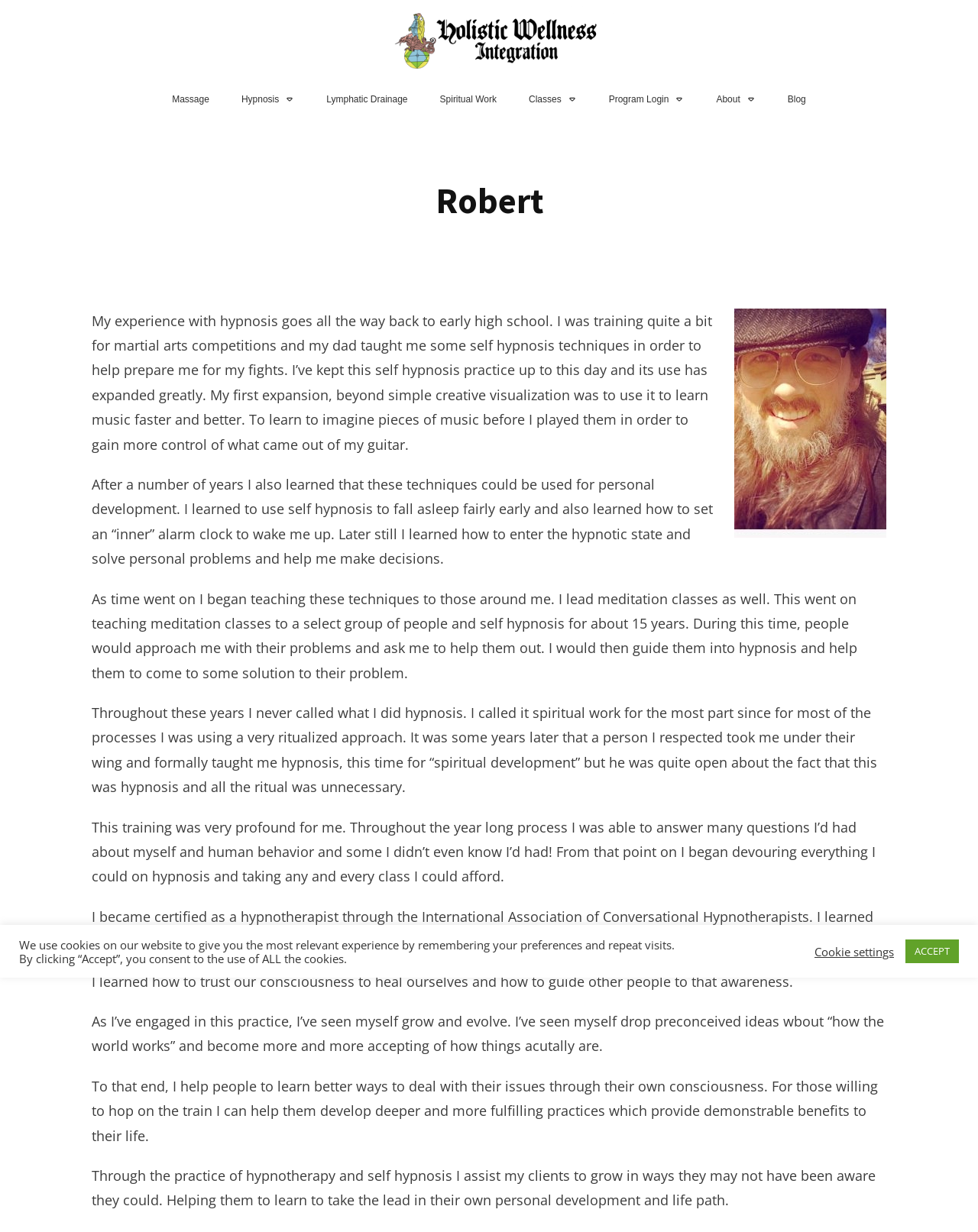Find the bounding box coordinates for the element that must be clicked to complete the instruction: "Click the Hypnosis link". The coordinates should be four float numbers between 0 and 1, indicated as [left, top, right, bottom].

[0.247, 0.073, 0.301, 0.088]